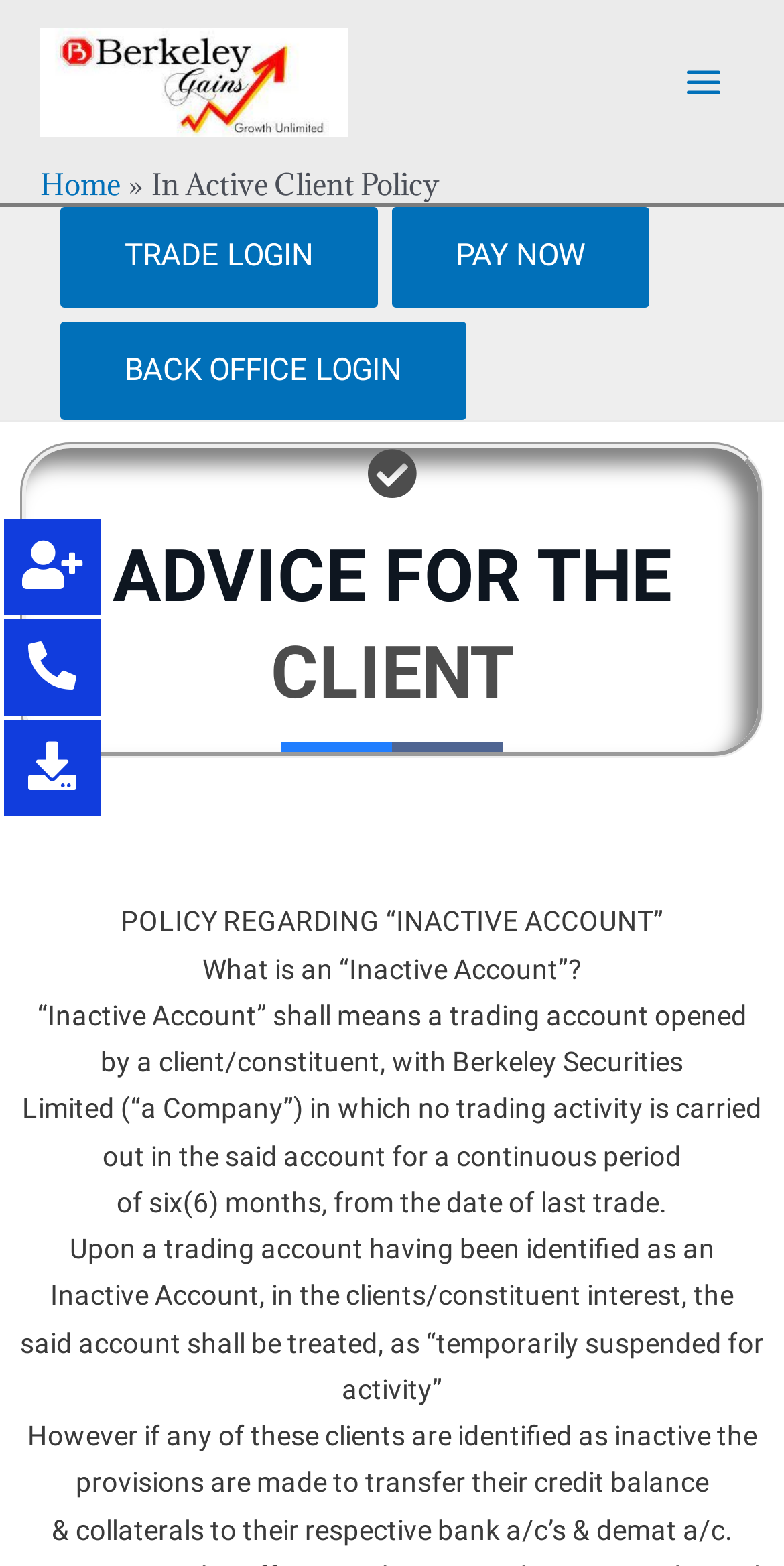What is the name of the company mentioned?
Look at the screenshot and respond with a single word or phrase.

Berkeley Gains